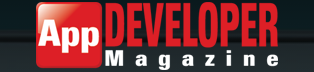What is the style of the font for 'Magazine'?
Use the image to answer the question with a single word or phrase.

smaller